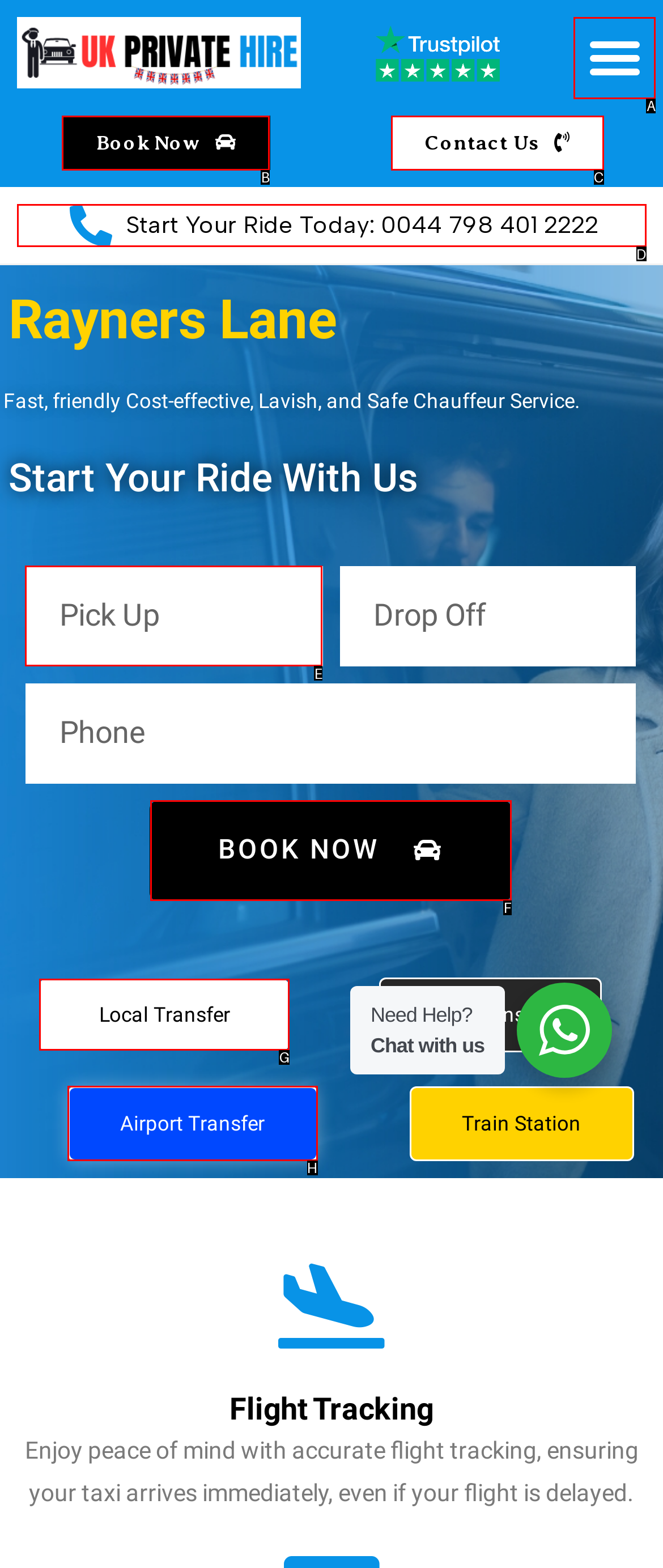Given the task: Enter pickup location, indicate which boxed UI element should be clicked. Provide your answer using the letter associated with the correct choice.

E